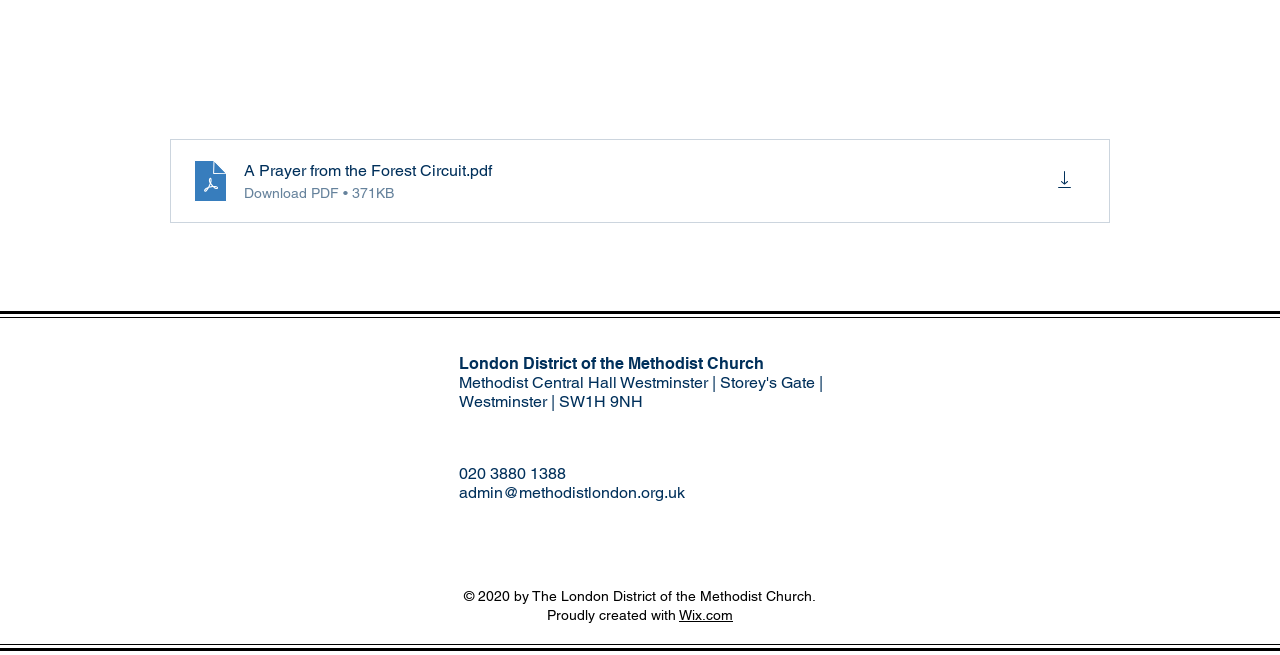What is the size of the downloadable PDF file?
Refer to the screenshot and deliver a thorough answer to the question presented.

The size of the downloadable PDF file can be found in the button element with the text 'A Prayer from the Forest Circuit.pdf Download PDF • 371KB'.